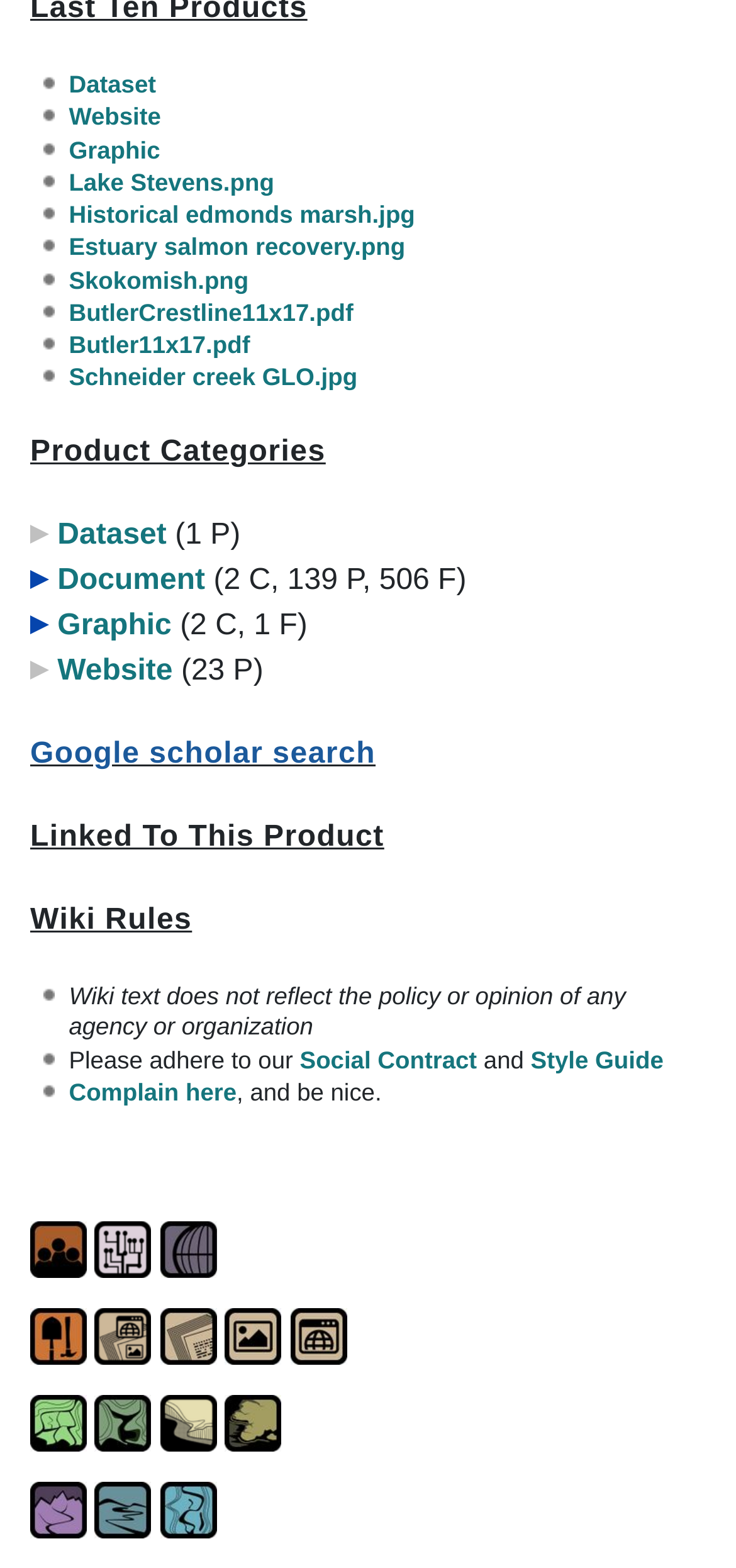Determine the bounding box for the UI element that matches this description: "title="Link to Rocky Headland Sites"".

[0.306, 0.897, 0.383, 0.917]